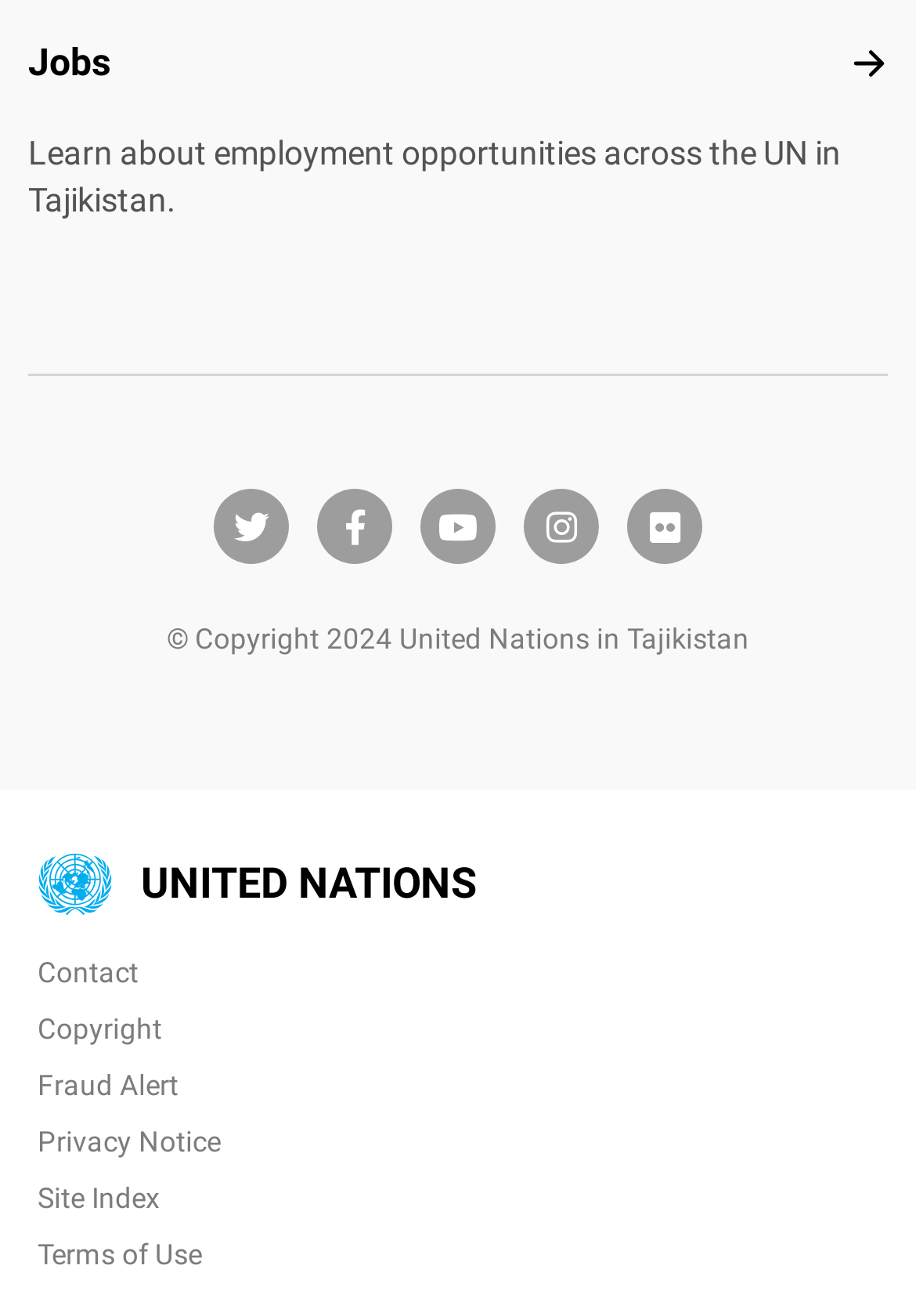Please reply with a single word or brief phrase to the question: 
How many 'Jobs' links are there?

2